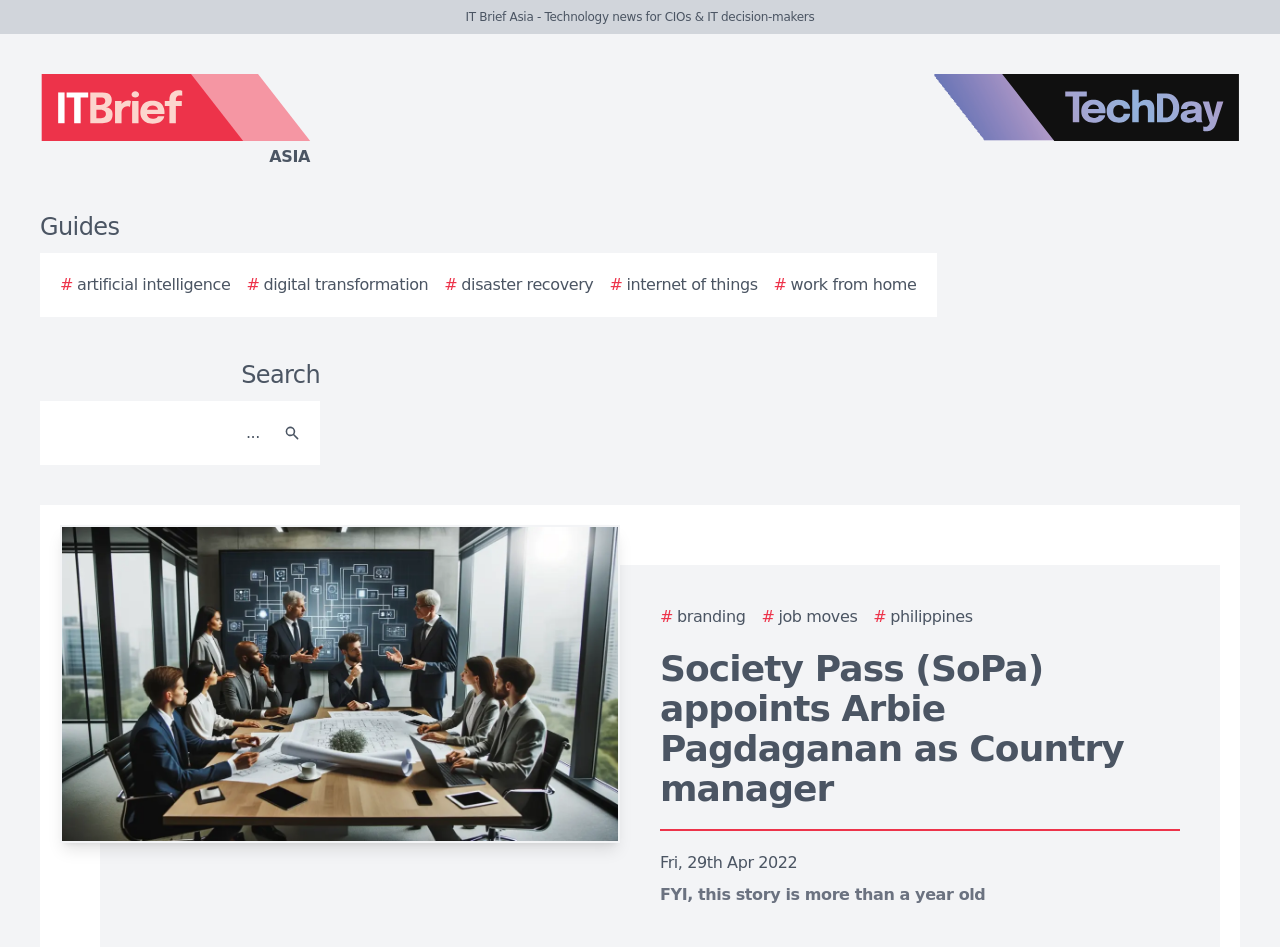Generate the text content of the main heading of the webpage.

Society Pass (SoPa) appoints Arbie Pagdaganan as Country manager